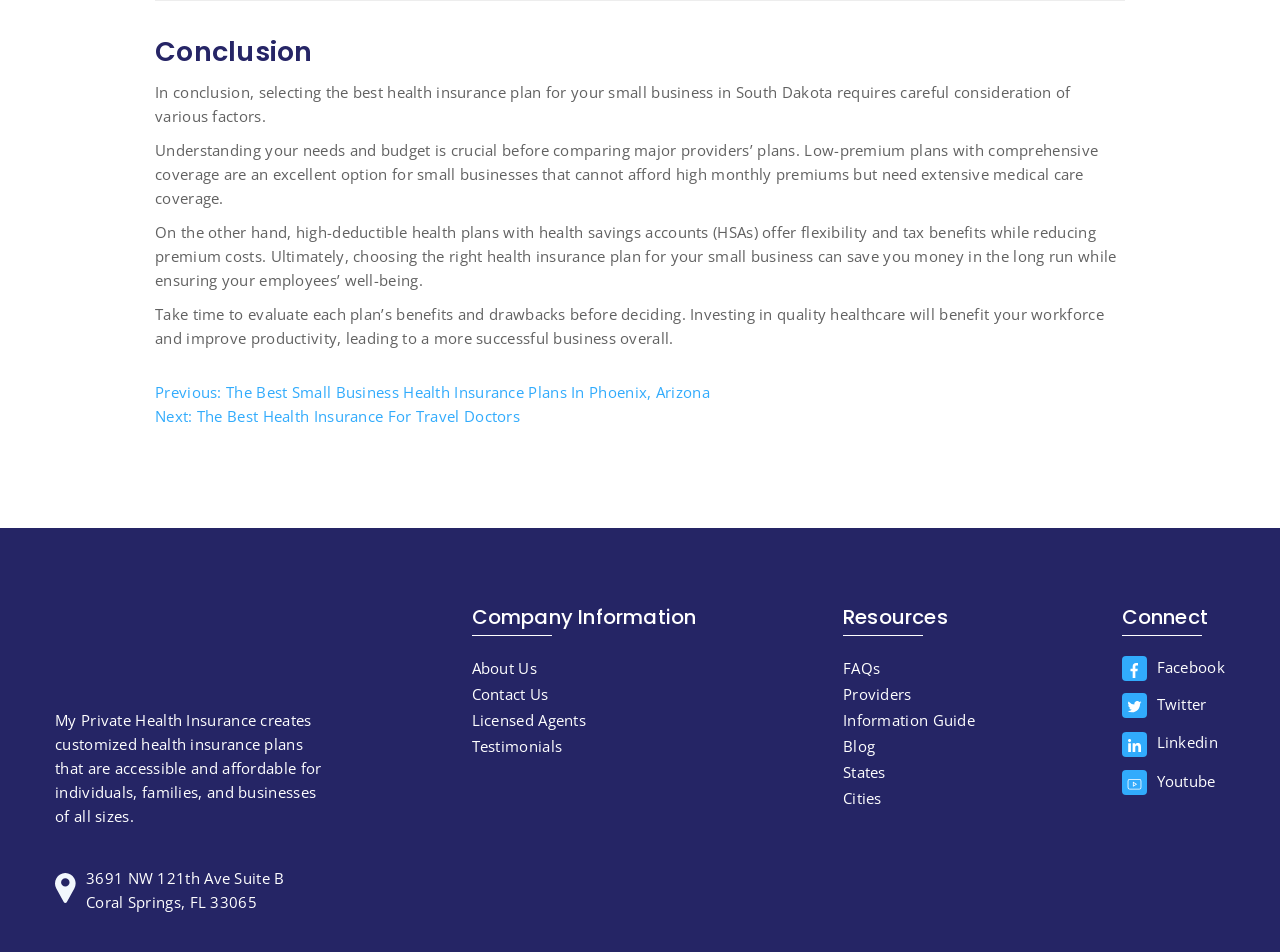What is the name of the company?
Using the information from the image, give a concise answer in one word or a short phrase.

My Private Health Insurance